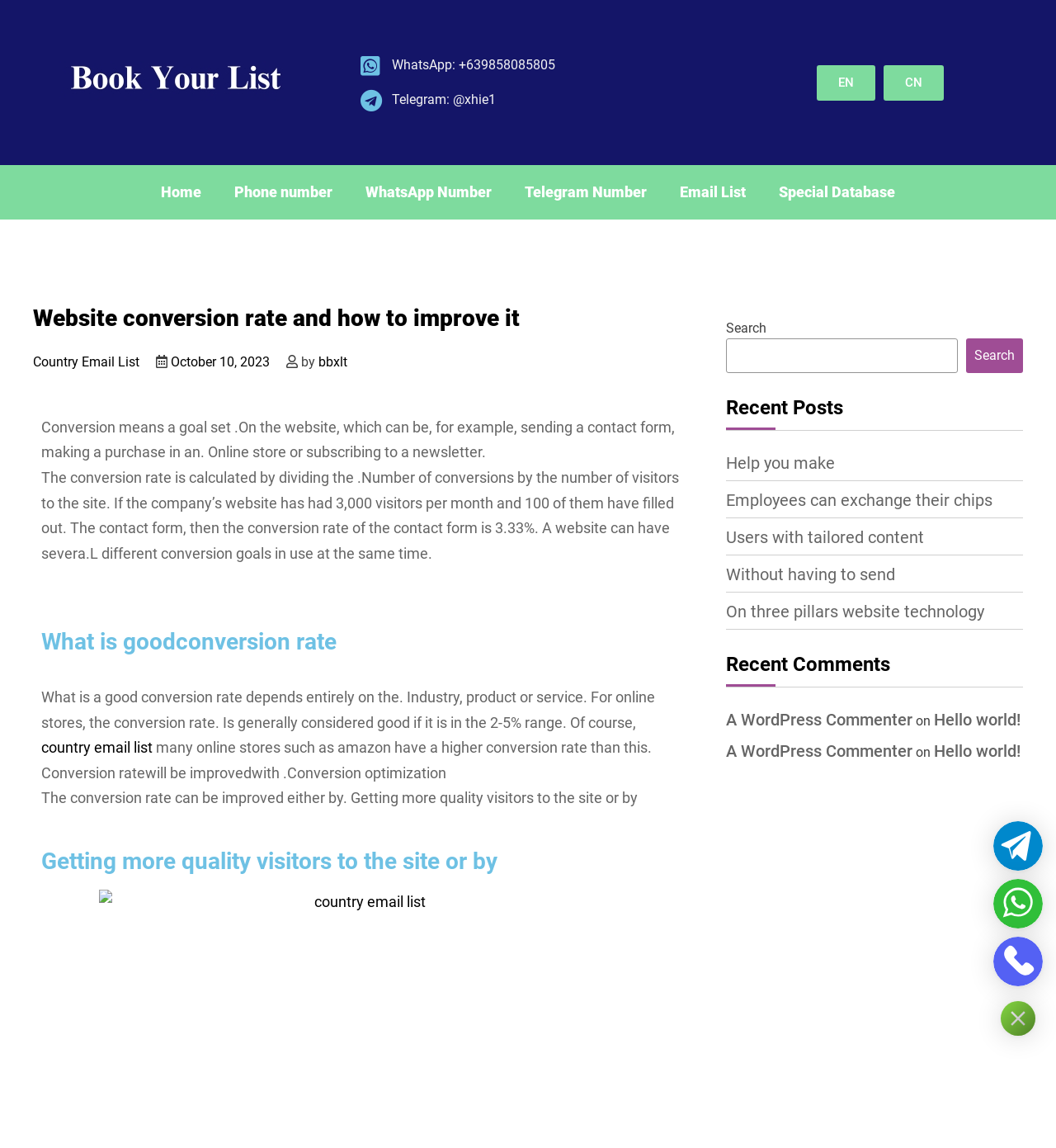Determine the bounding box coordinates of the clickable element to complete this instruction: "Contact in telegram or whatsapp". Provide the coordinates in the format of four float numbers between 0 and 1, [left, top, right, bottom].

[0.323, 0.382, 0.677, 0.451]